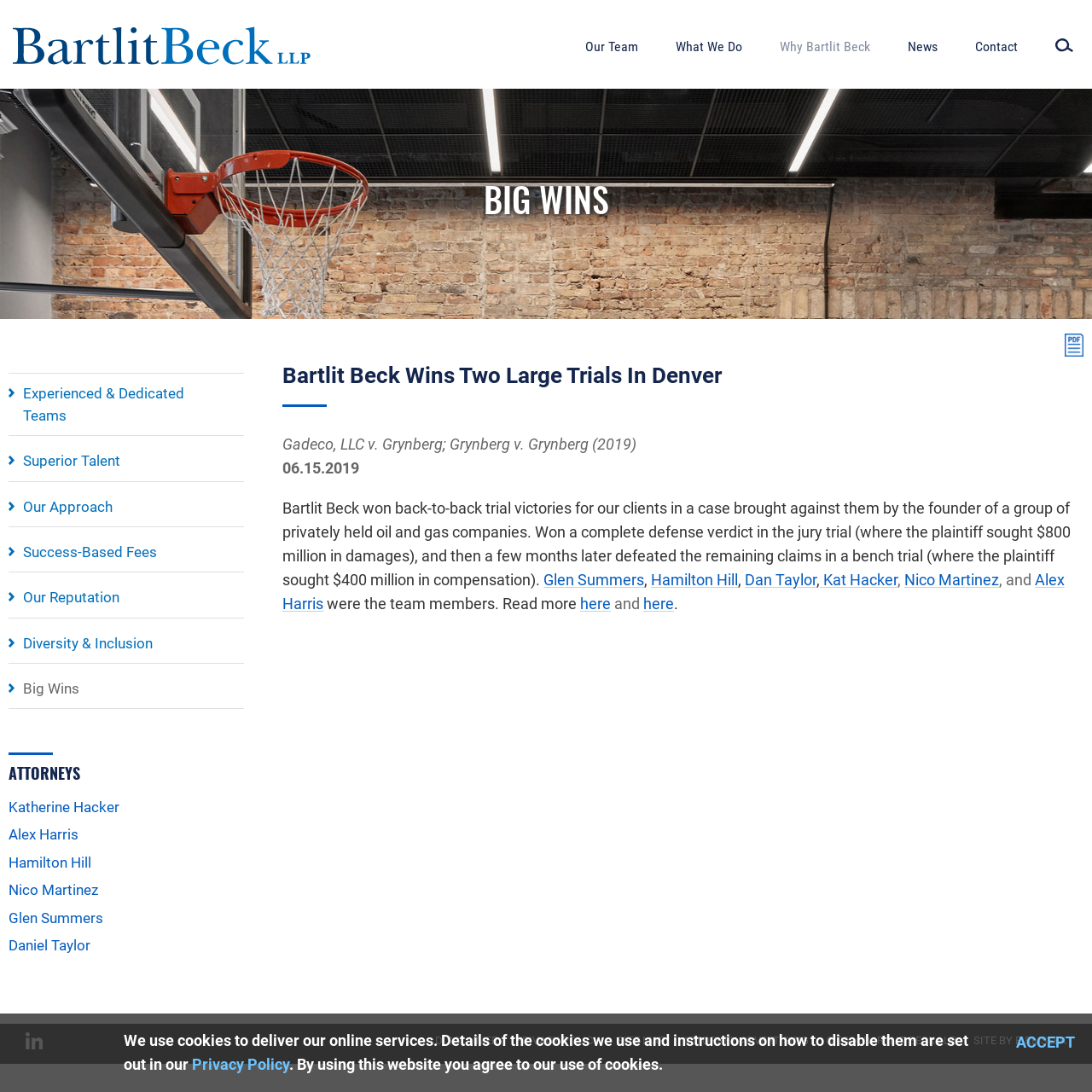Can you extract the headline from the webpage for me?

Bartlit Beck Wins Two Large Trials In Denver